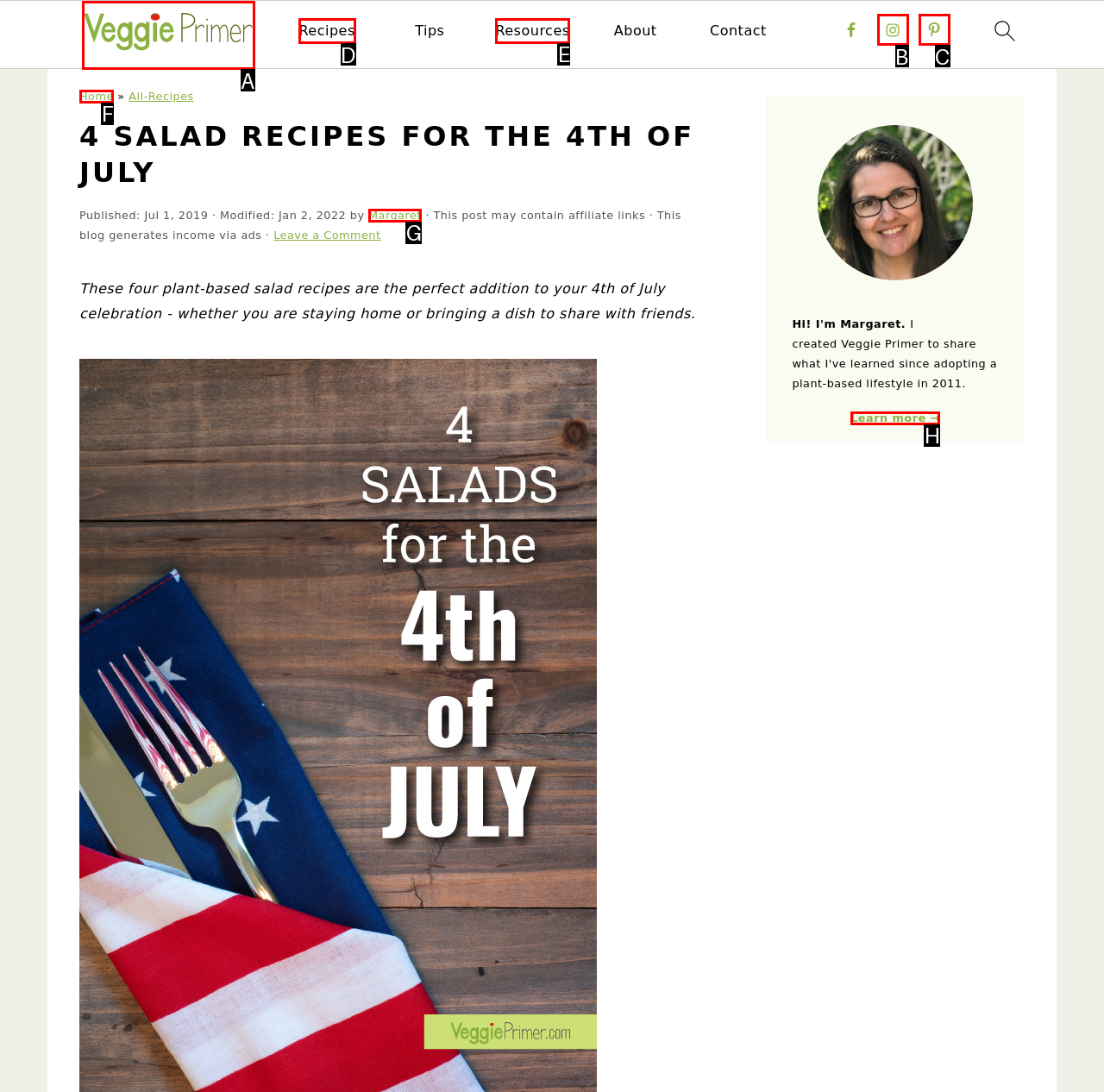Identify the appropriate choice to fulfill this task: View Ann Kroeker, Writing Coach
Respond with the letter corresponding to the correct option.

None